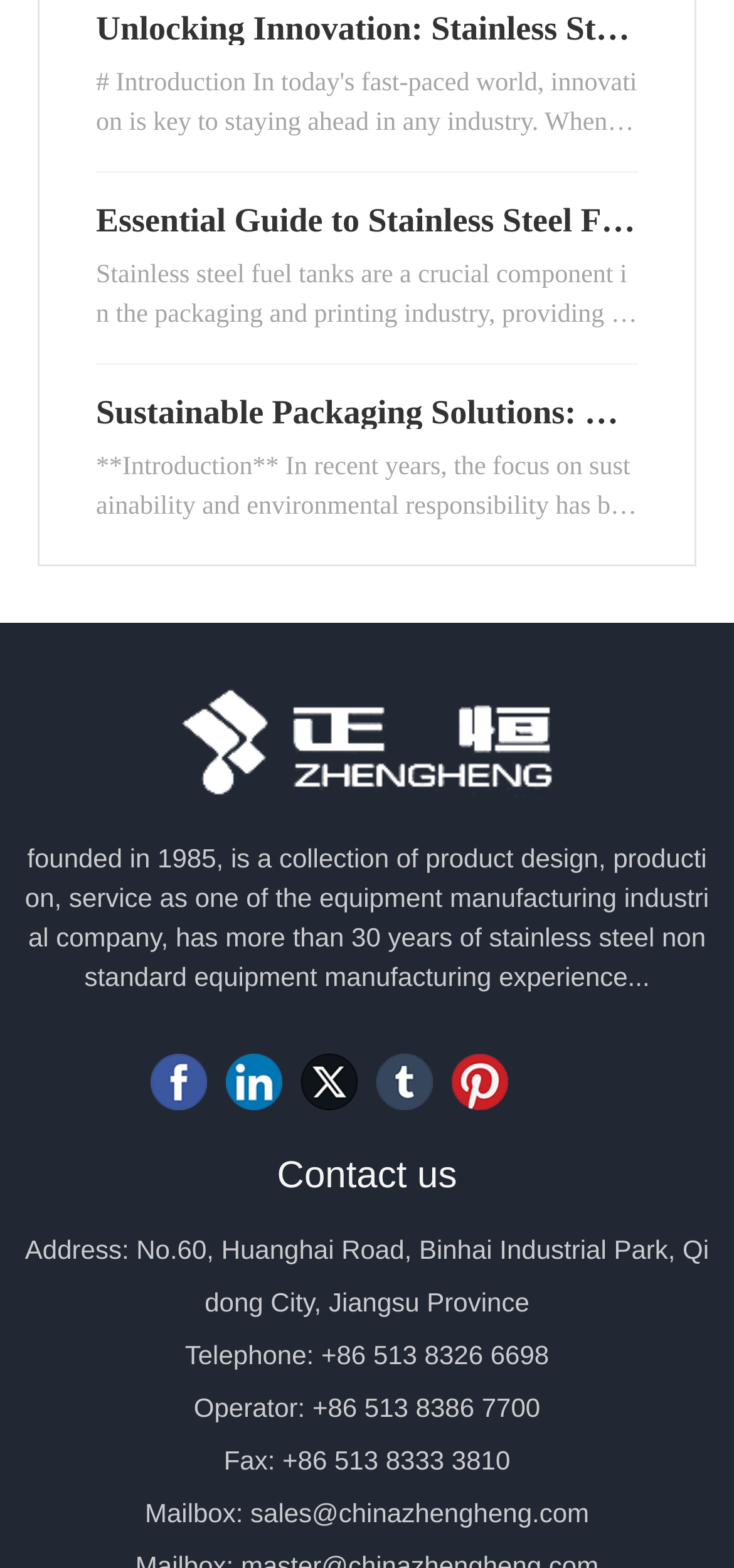What are the benefits of stainless steel vertical tanks?
Answer the question with detailed information derived from the image.

I inferred the benefits of stainless steel vertical tanks by reading the introductory text of the article, which mentions that these tanks are leading the way in terms of durability, efficiency, and sustainability in the metal packaging containers industry.